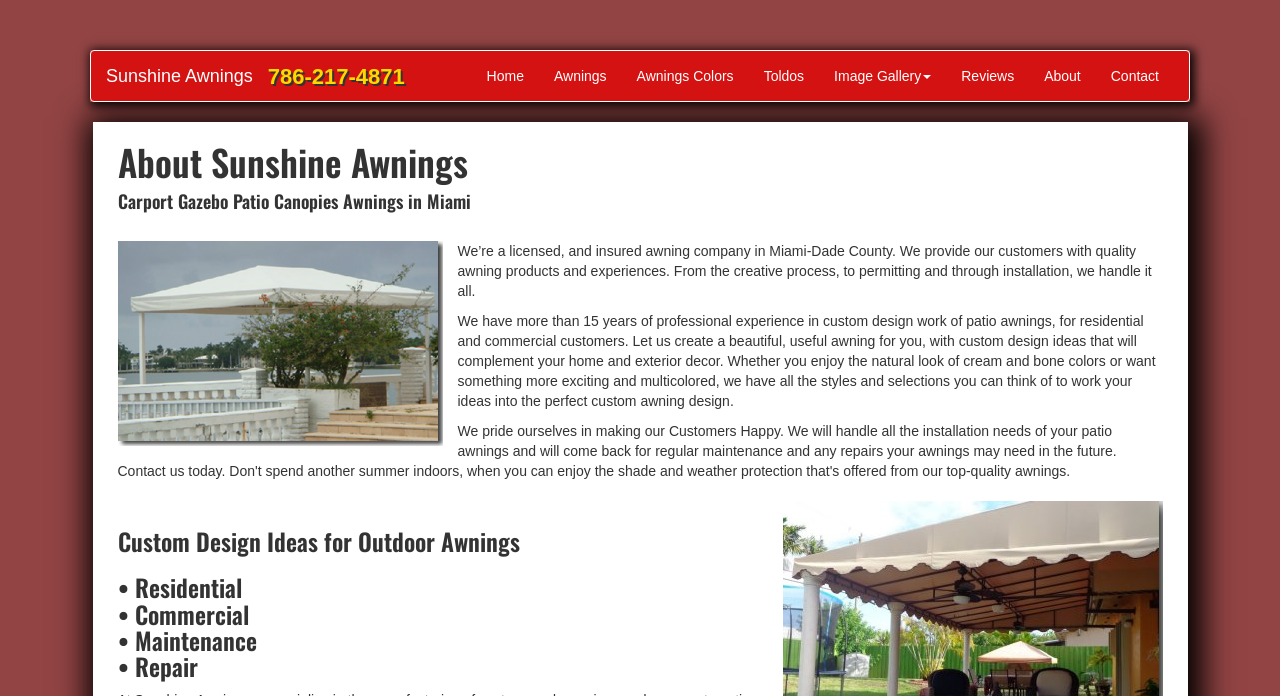What is the phone number of Sunshine Awnings?
Give a one-word or short phrase answer based on the image.

786-217-4871